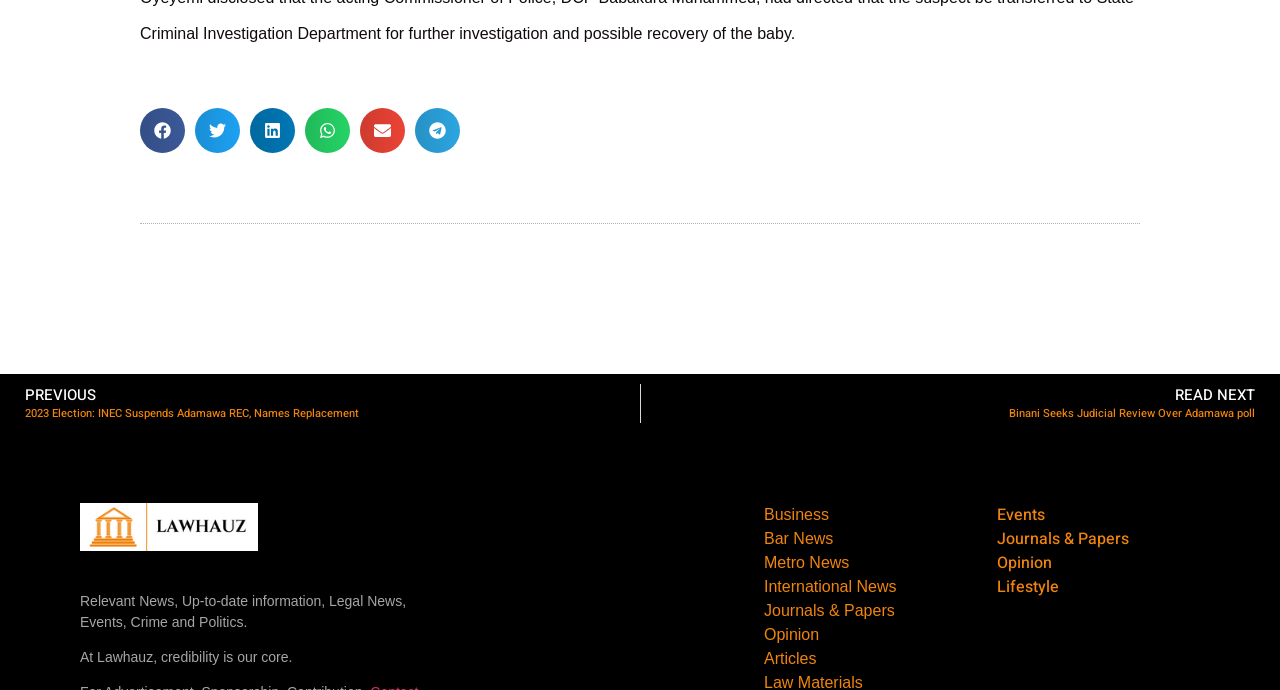Determine the bounding box coordinates of the region to click in order to accomplish the following instruction: "View Business news". Provide the coordinates as four float numbers between 0 and 1, specifically [left, top, right, bottom].

[0.597, 0.729, 0.759, 0.764]